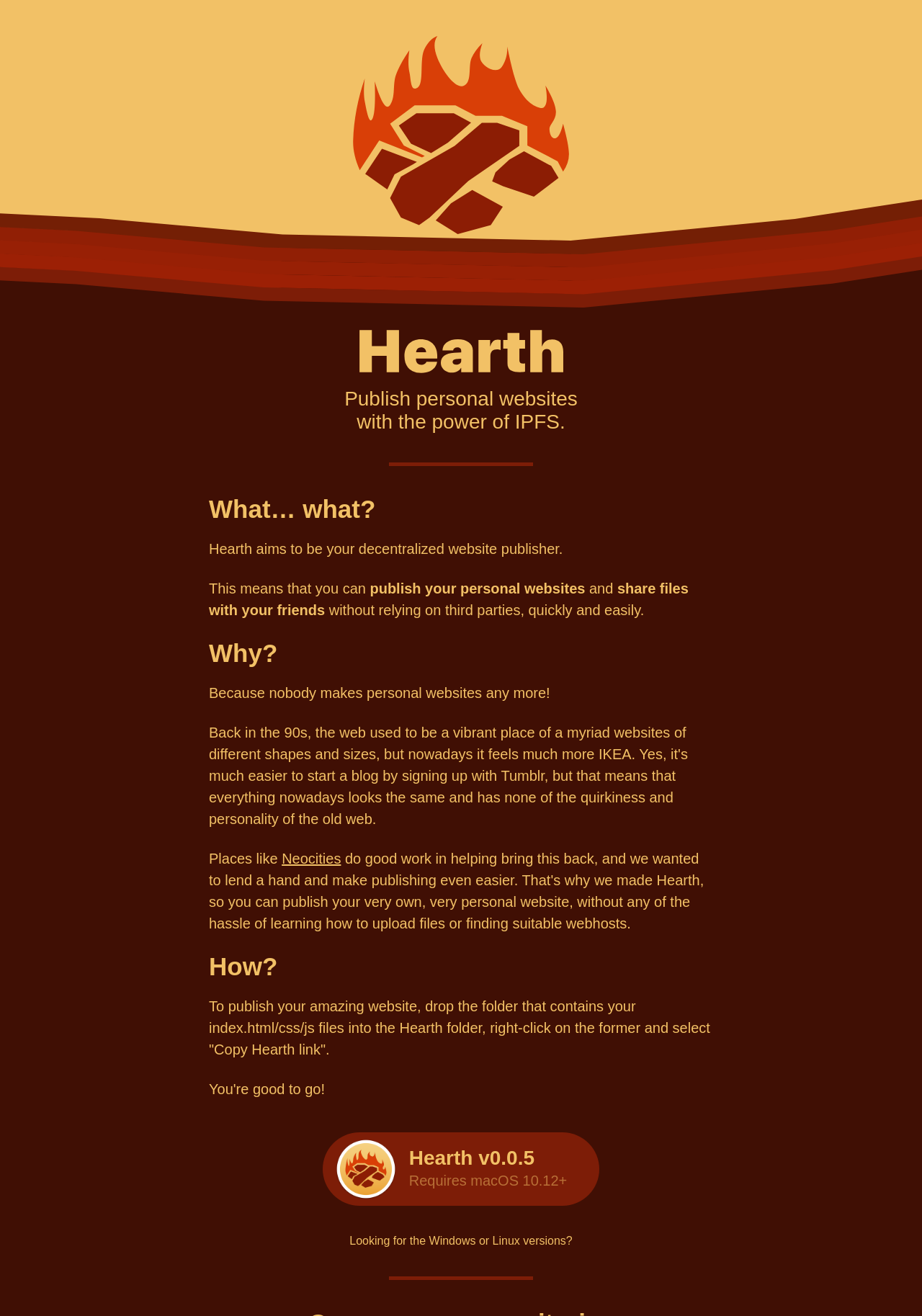Provide a single word or phrase to answer the given question: 
What can you do with Hearth?

Publish websites and share files